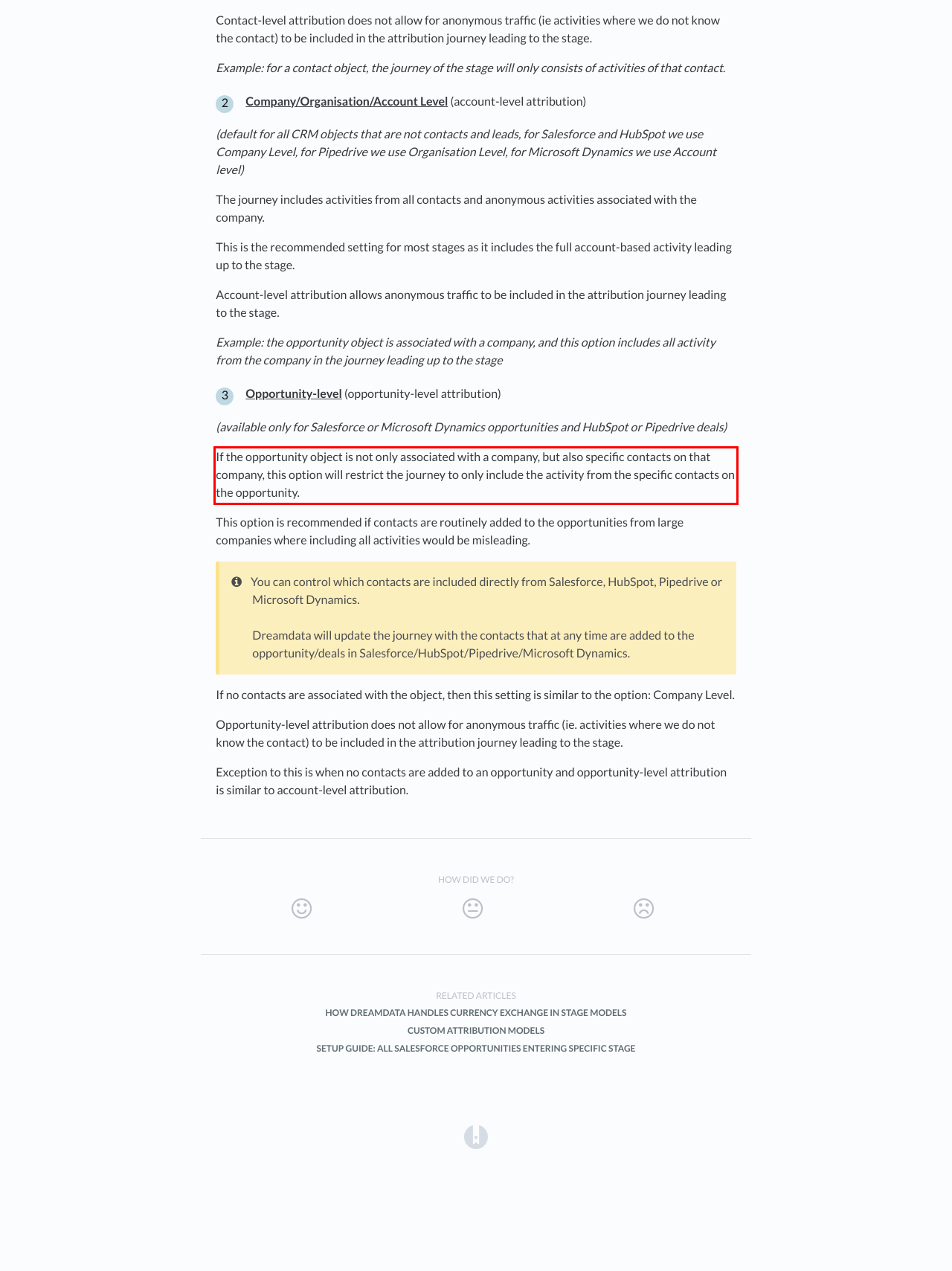Locate the red bounding box in the provided webpage screenshot and use OCR to determine the text content inside it.

If the opportunity object is not only associated with a company, but also specific contacts on that company, this option will restrict the journey to only include the activity from the specific contacts on the opportunity.